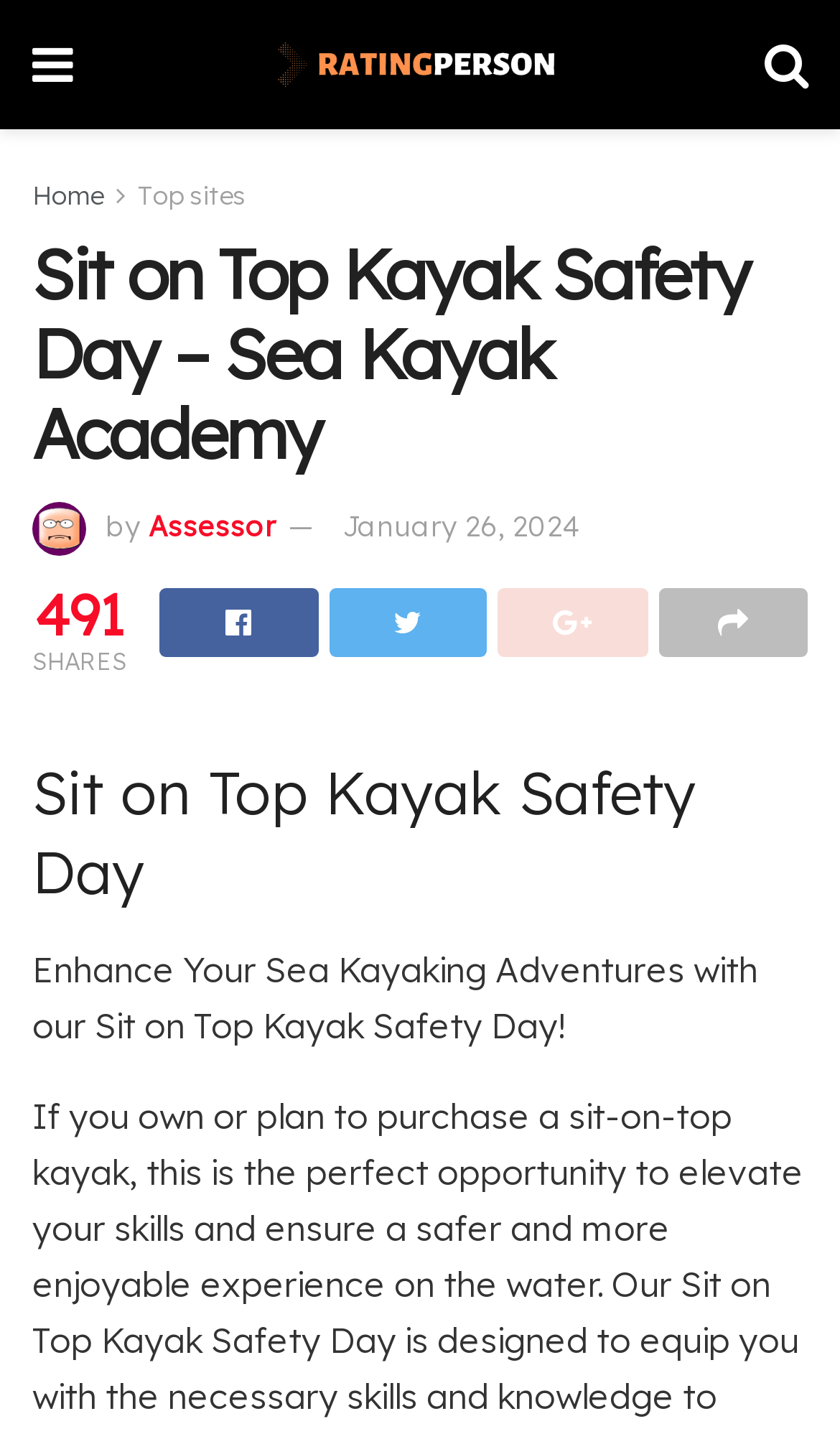How many shares does the article have?
Refer to the image and give a detailed response to the question.

I found the answer by looking at the static text element '491' adjacent to the static text element 'SHARES', which suggests that the article has 491 shares.